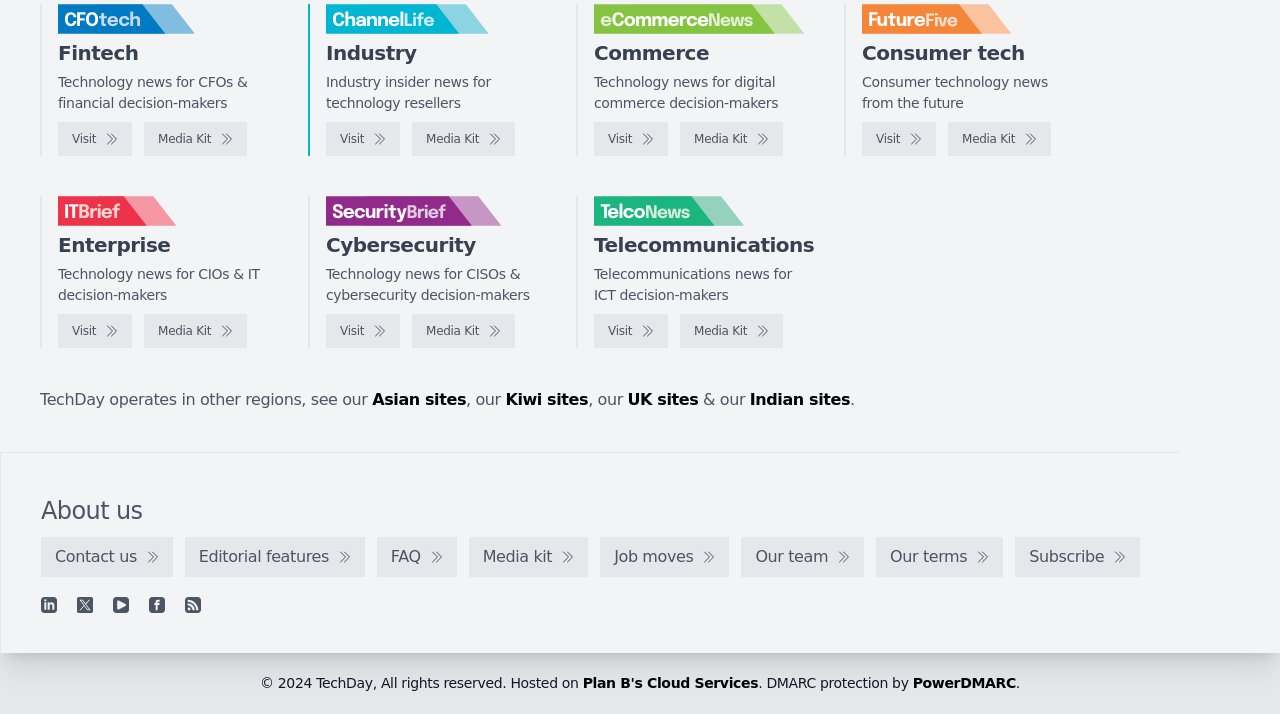Pinpoint the bounding box coordinates of the area that must be clicked to complete this instruction: "Check out eCommerceNews".

[0.464, 0.171, 0.522, 0.218]